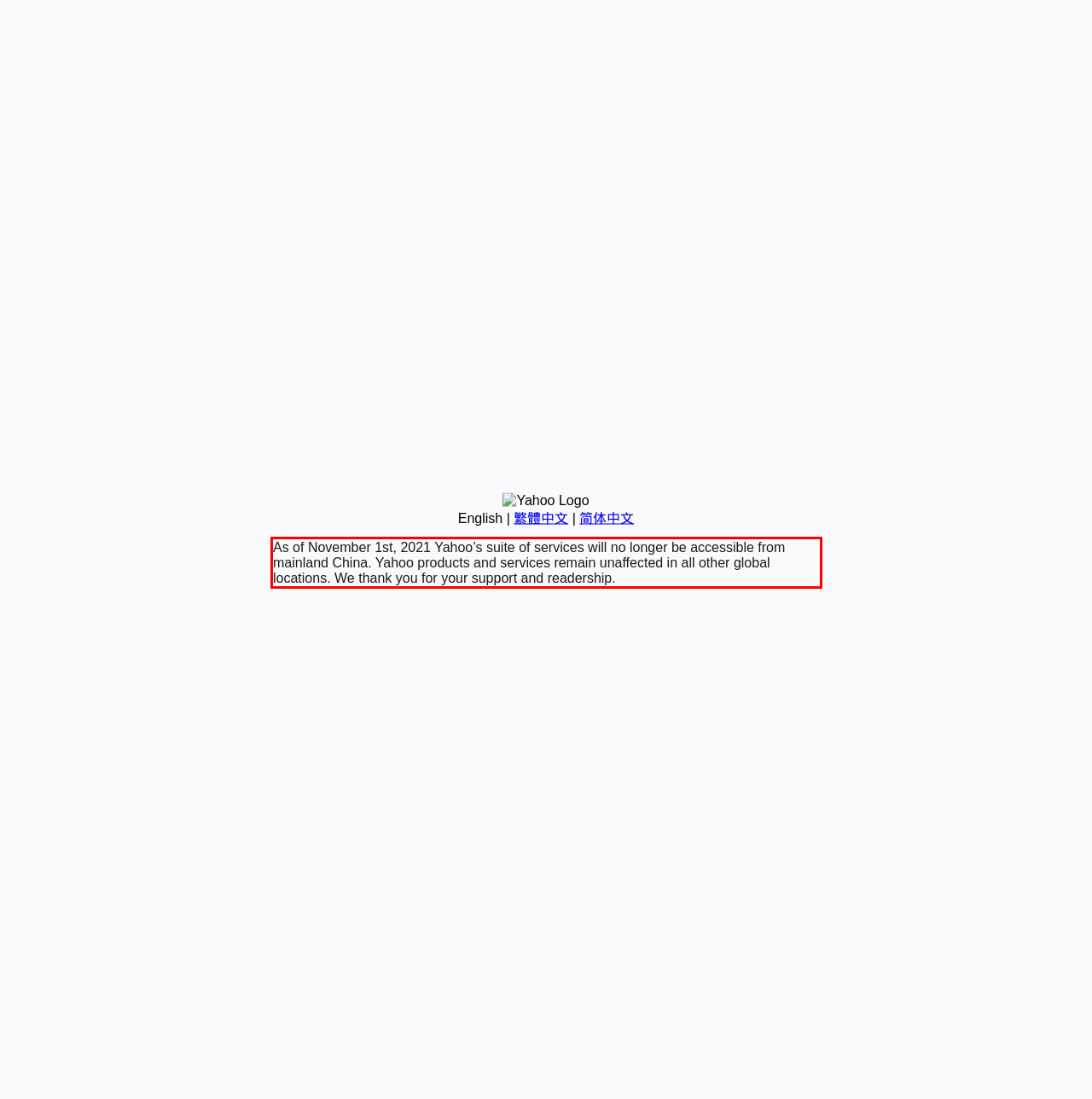Please extract the text content from the UI element enclosed by the red rectangle in the screenshot.

As of November 1st, 2021 Yahoo’s suite of services will no longer be accessible from mainland China. Yahoo products and services remain unaffected in all other global locations. We thank you for your support and readership.